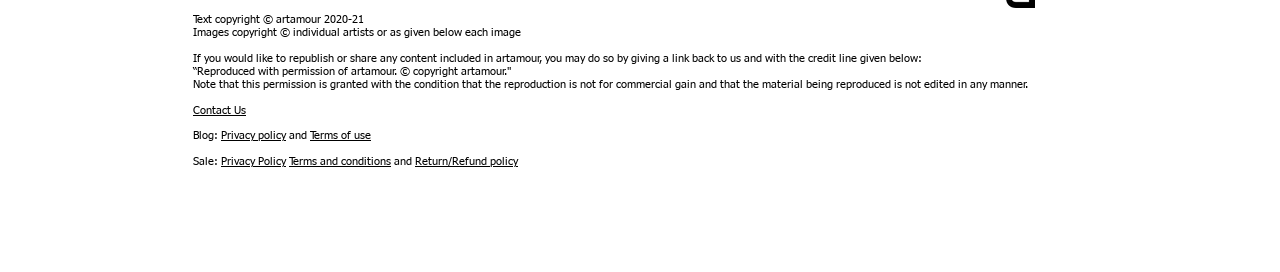Carefully observe the image and respond to the question with a detailed answer:
What is the copyright year of the text?

The answer can be found in the first StaticText element, which states 'Text copyright © artamour 2020-21'. This indicates that the text on the webpage is copyrighted by artamour from 2020 to 2021.